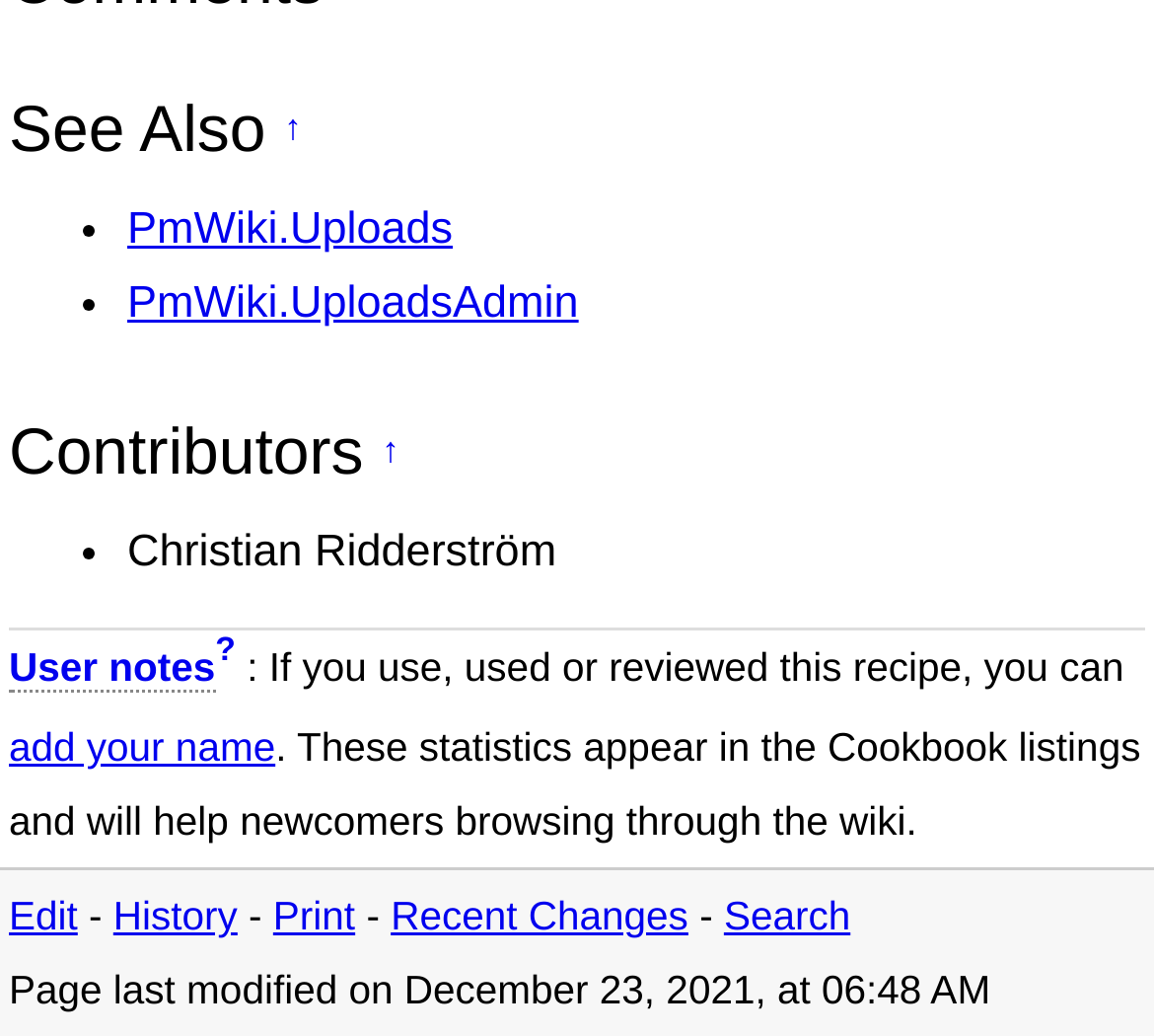Identify the bounding box coordinates for the region of the element that should be clicked to carry out the instruction: "Check the privacy policy". The bounding box coordinates should be four float numbers between 0 and 1, i.e., [left, top, right, bottom].

None